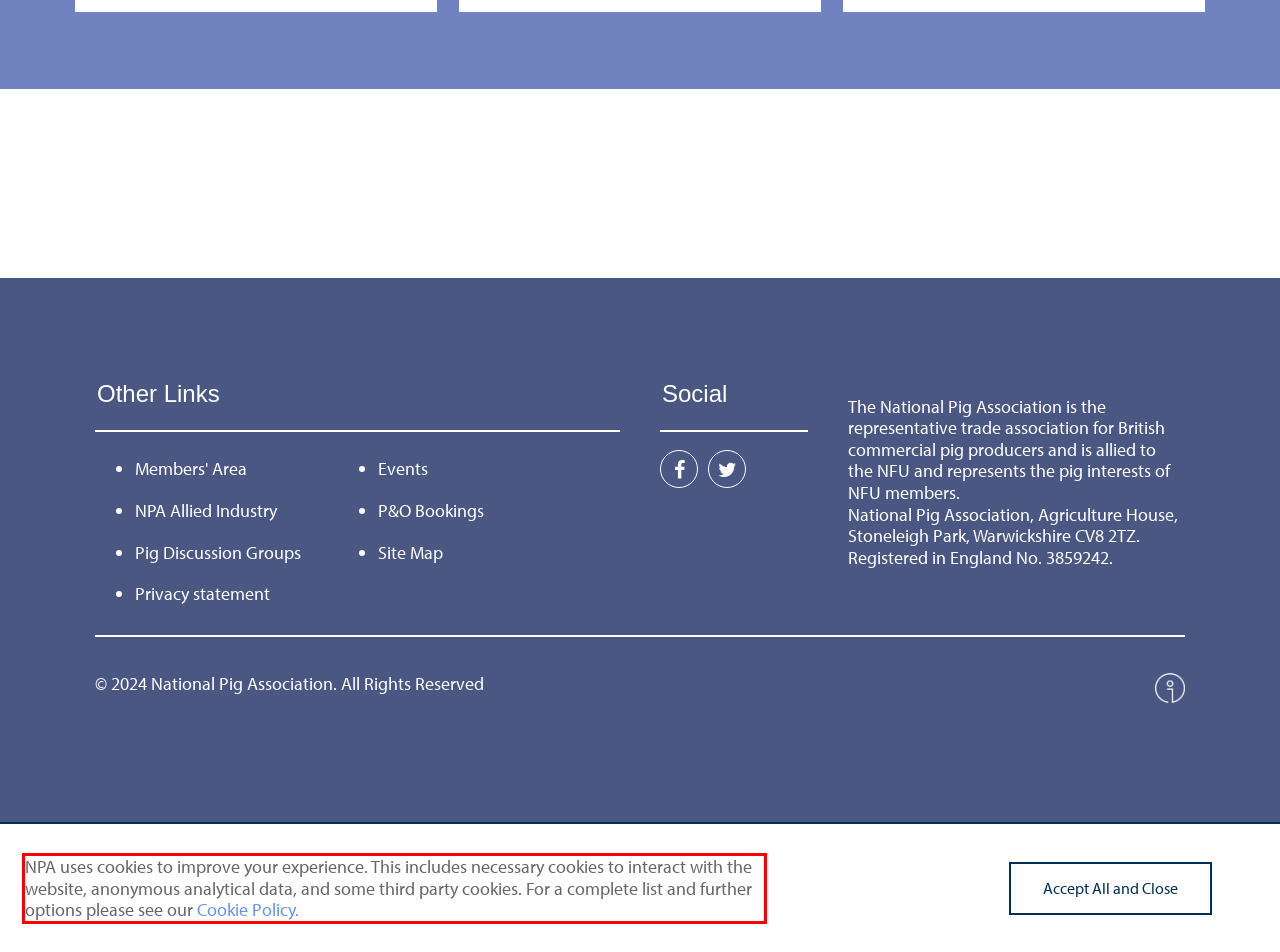Please recognize and transcribe the text located inside the red bounding box in the webpage image.

NPA uses cookies to improve your experience. This includes necessary cookies to interact with the website, anonymous analytical data, and some third party cookies. For a complete list and further options please see our Cookie Policy.